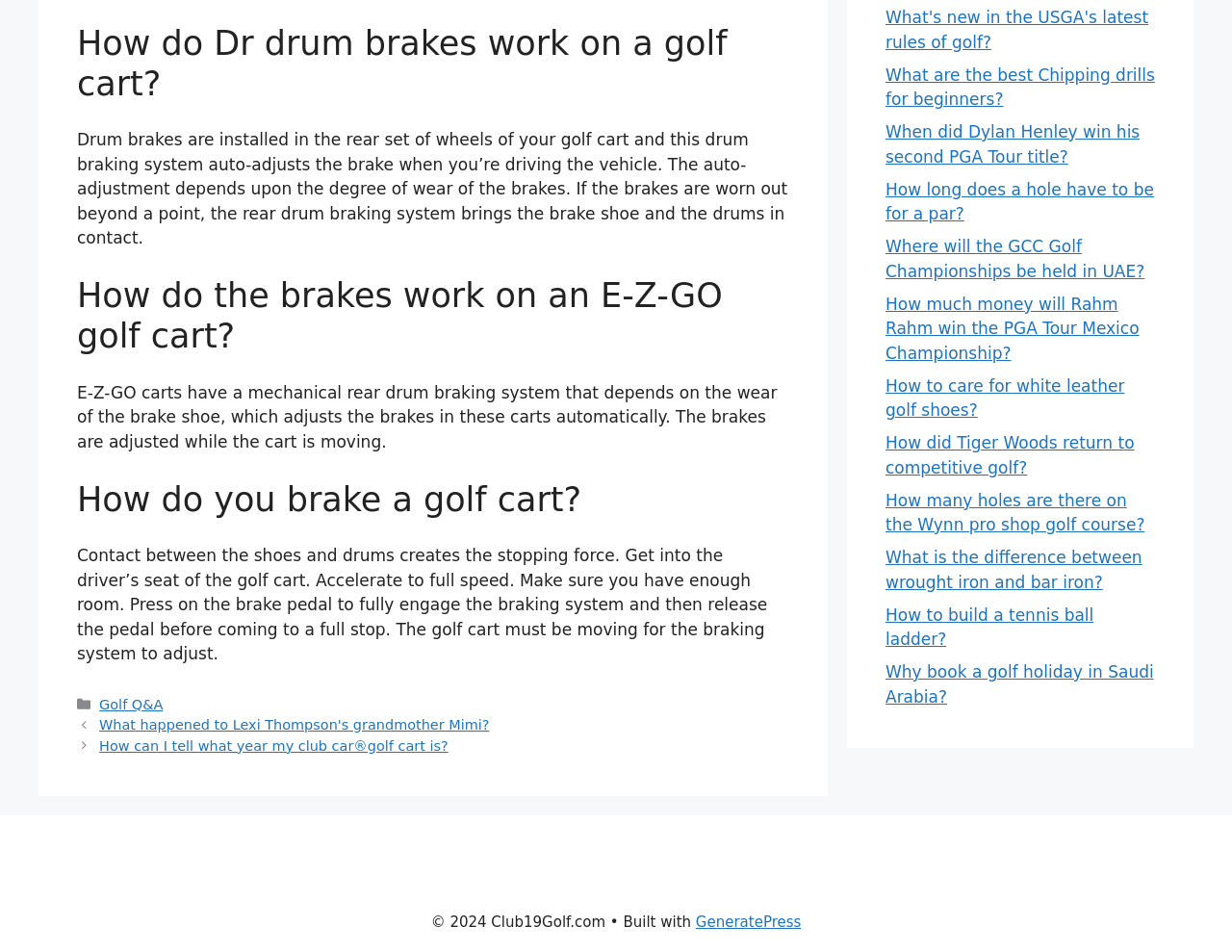Find the bounding box coordinates for the UI element whose description is: "Golf Q&A". The coordinates should be four float numbers between 0 and 1, in the format [left, top, right, bottom].

[0.081, 0.732, 0.132, 0.748]